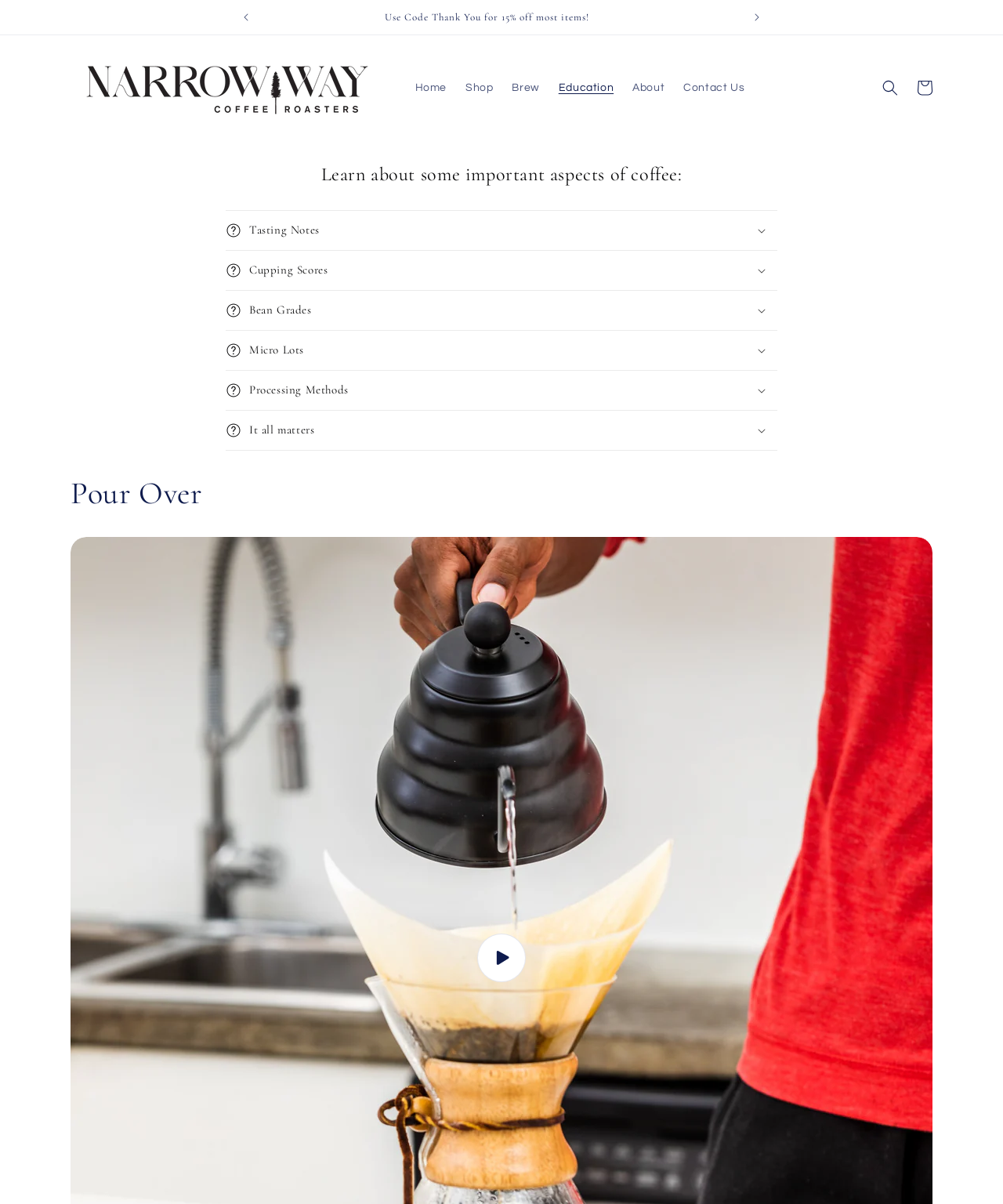Kindly determine the bounding box coordinates for the area that needs to be clicked to execute this instruction: "Click the 'Previous announcement' button".

[0.228, 0.0, 0.262, 0.029]